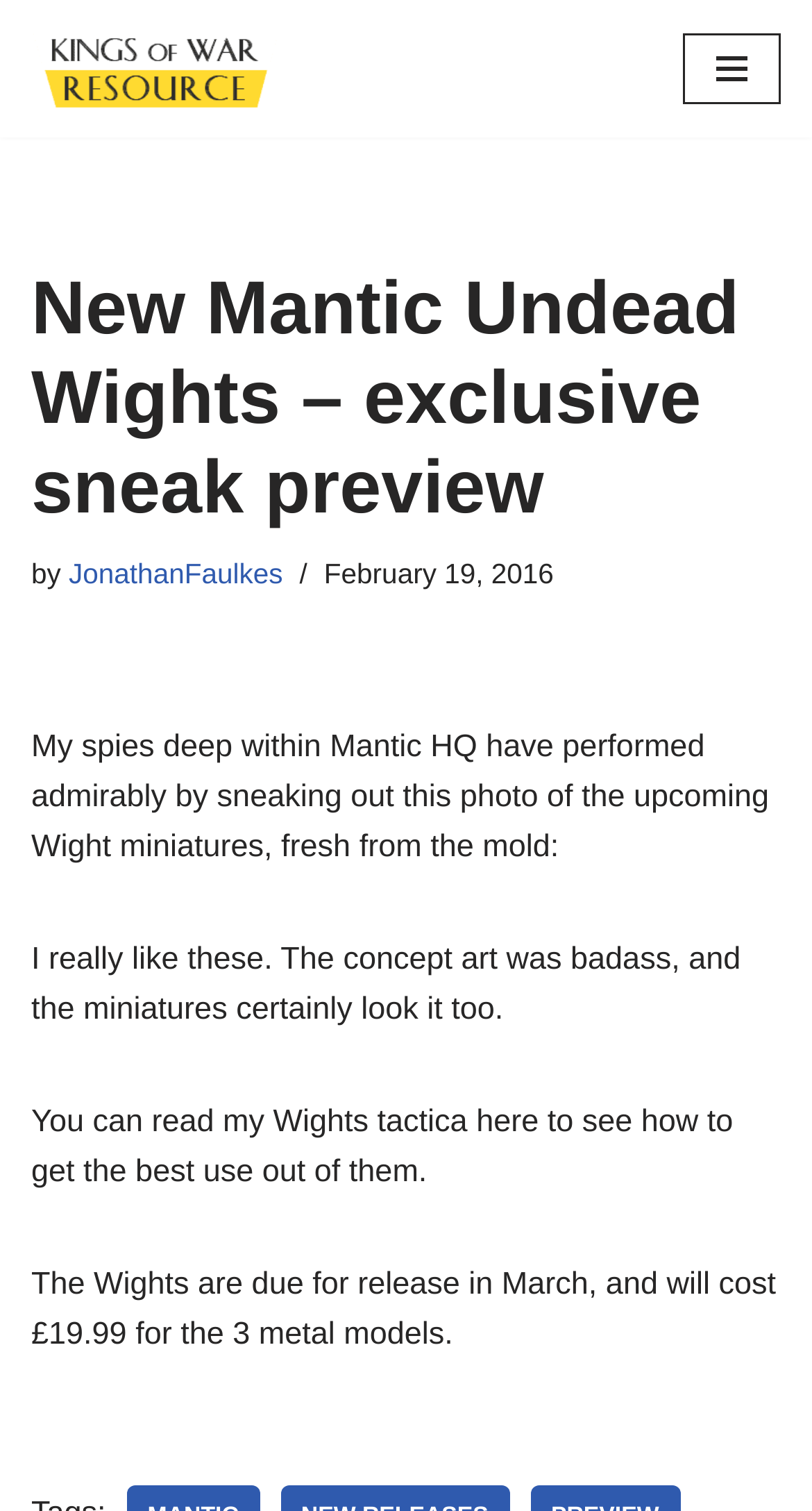How many metal models are included in the Wight miniatures set?
Using the image, provide a concise answer in one word or a short phrase.

3